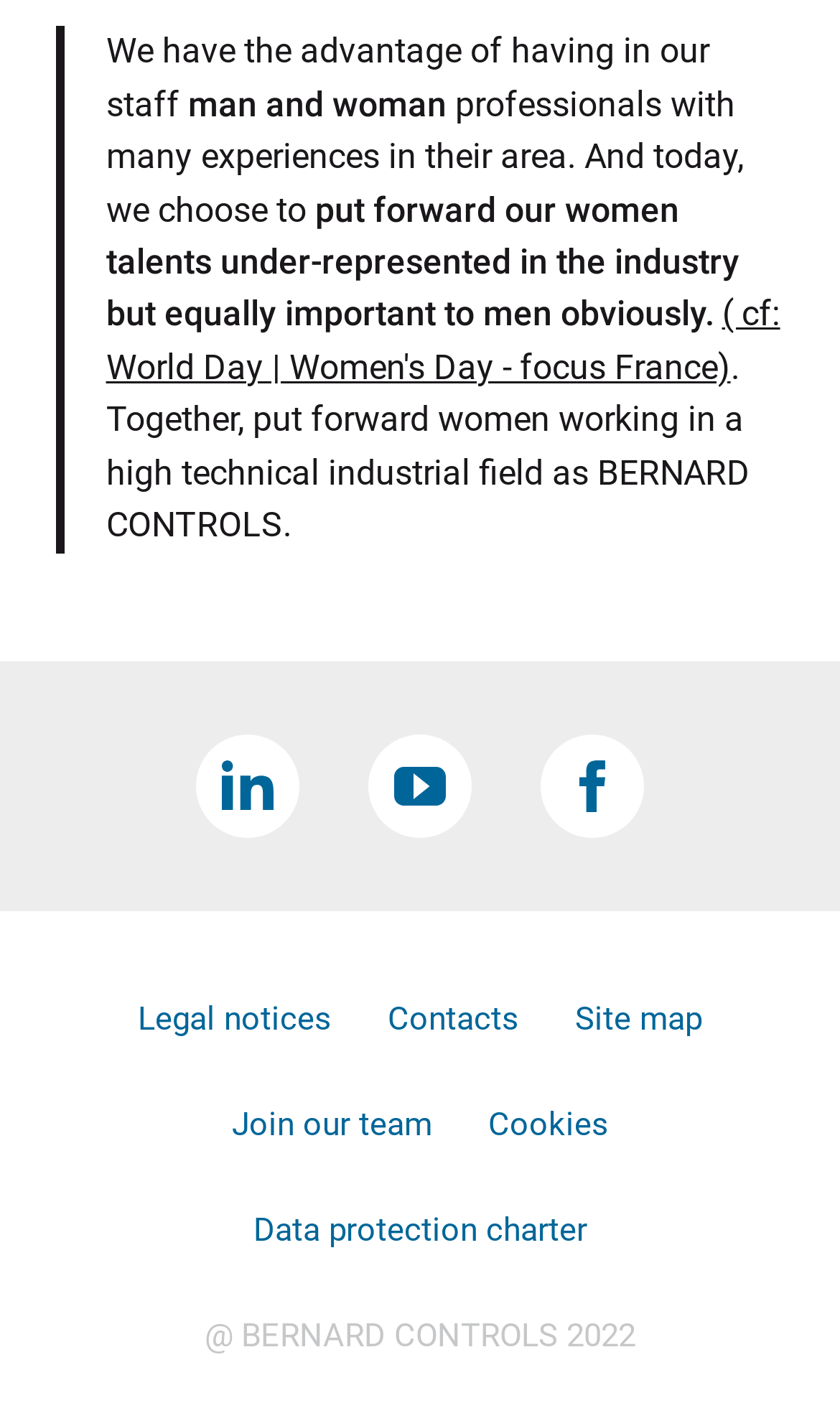Look at the image and write a detailed answer to the question: 
What is the theme of the World Day mentioned?

The theme of the World Day mentioned is Women's Day, as indicated by the link '( cf: World Day | Women's Day - focus France)' in the blockquote element.